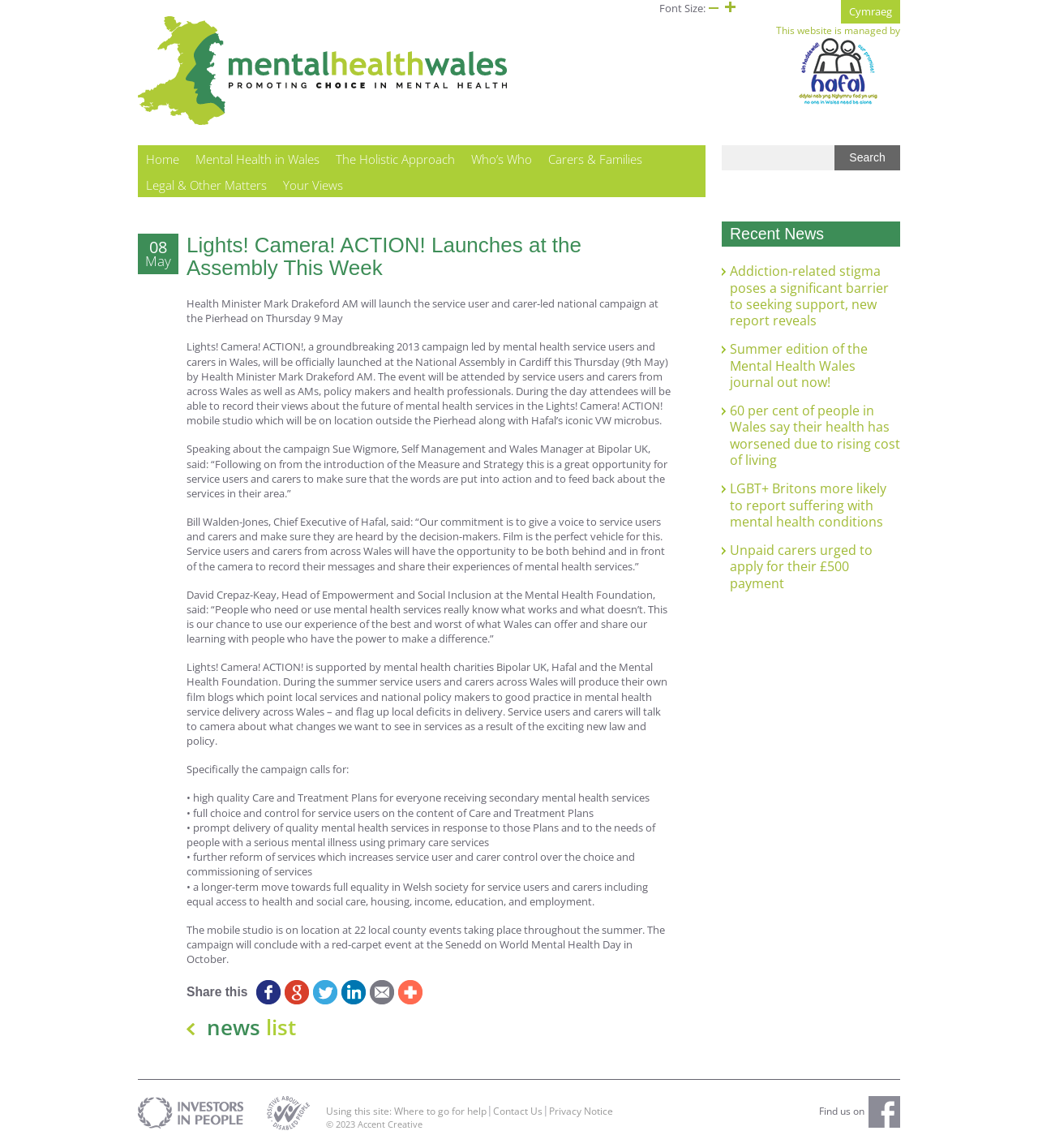Illustrate the webpage with a detailed description.

The webpage is about Mental Health Wales, a organization focused on mental health services in Wales. At the top of the page, there is a logo of Mental Health Wales and another logo of hafal, a mental health charity. There is also a link to switch to the Welsh language version of the website.

Below the logos, there is a navigation menu with links to different sections of the website, including "Home", "Mental Health in Wales", "The Holistic Approach", "Who's Who", "Carers & Families", "Legal & Other Matters", and "Your Views". On the right side of the navigation menu, there is a search bar with a search button.

The main content of the webpage is an article about the launch of a national campaign called "Lights! Camera! ACTION!" which is led by mental health service users and carers in Wales. The campaign aims to give a voice to service users and carers and make sure they are heard by decision-makers. The article includes quotes from several people involved in the campaign, including the Health Minister Mark Drakeford AM.

The article is divided into several sections, including an introduction, quotes from campaign supporters, and a list of specific demands from the campaign. There are also links to share the article on social media platforms such as Facebook, Twitter, and LinkedIn.

On the right side of the webpage, there is a section called "Recent News" which lists several news articles related to mental health in Wales. Each article has a title and a link to read more.

At the bottom of the webpage, there is a footer section with links to other parts of the website, including "Using this site: Where to go for help", "Contact Us", "Privacy Notice", and "© 2023". There is also a link to Accent Creative, the company that designed the website. Additionally, there are links to Mental Health Wales' social media profiles, including Facebook.